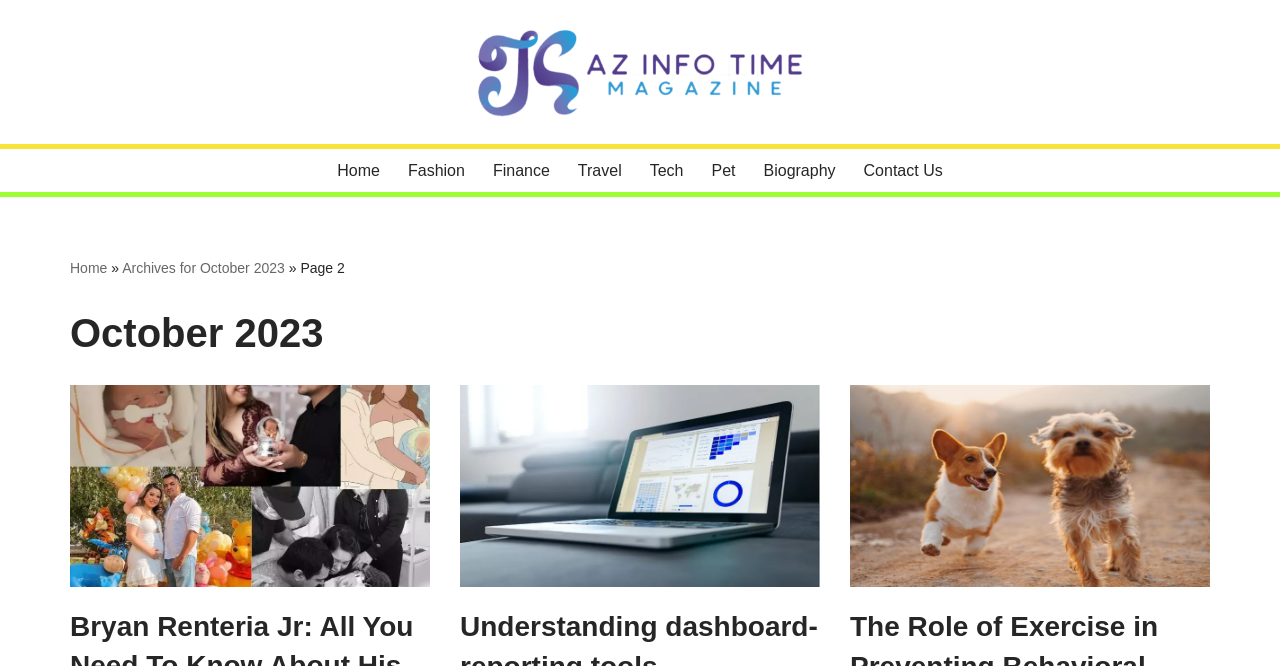Please identify the bounding box coordinates of the region to click in order to complete the task: "Click on the 'Next' page". The coordinates must be four float numbers between 0 and 1, specified as [left, top, right, bottom].

[0.235, 0.39, 0.269, 0.414]